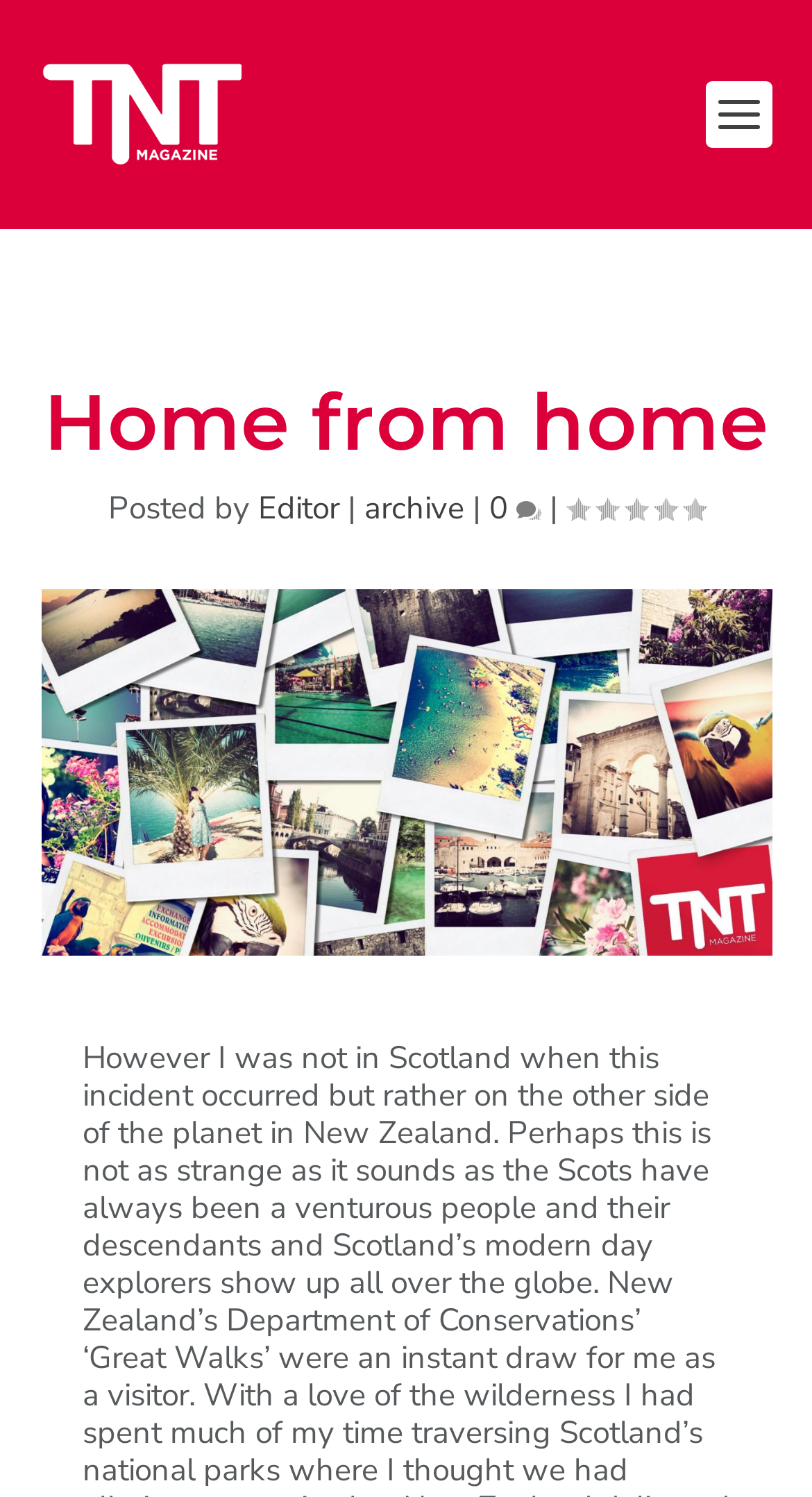How many comments does the article have?
Please provide a single word or phrase in response based on the screenshot.

0